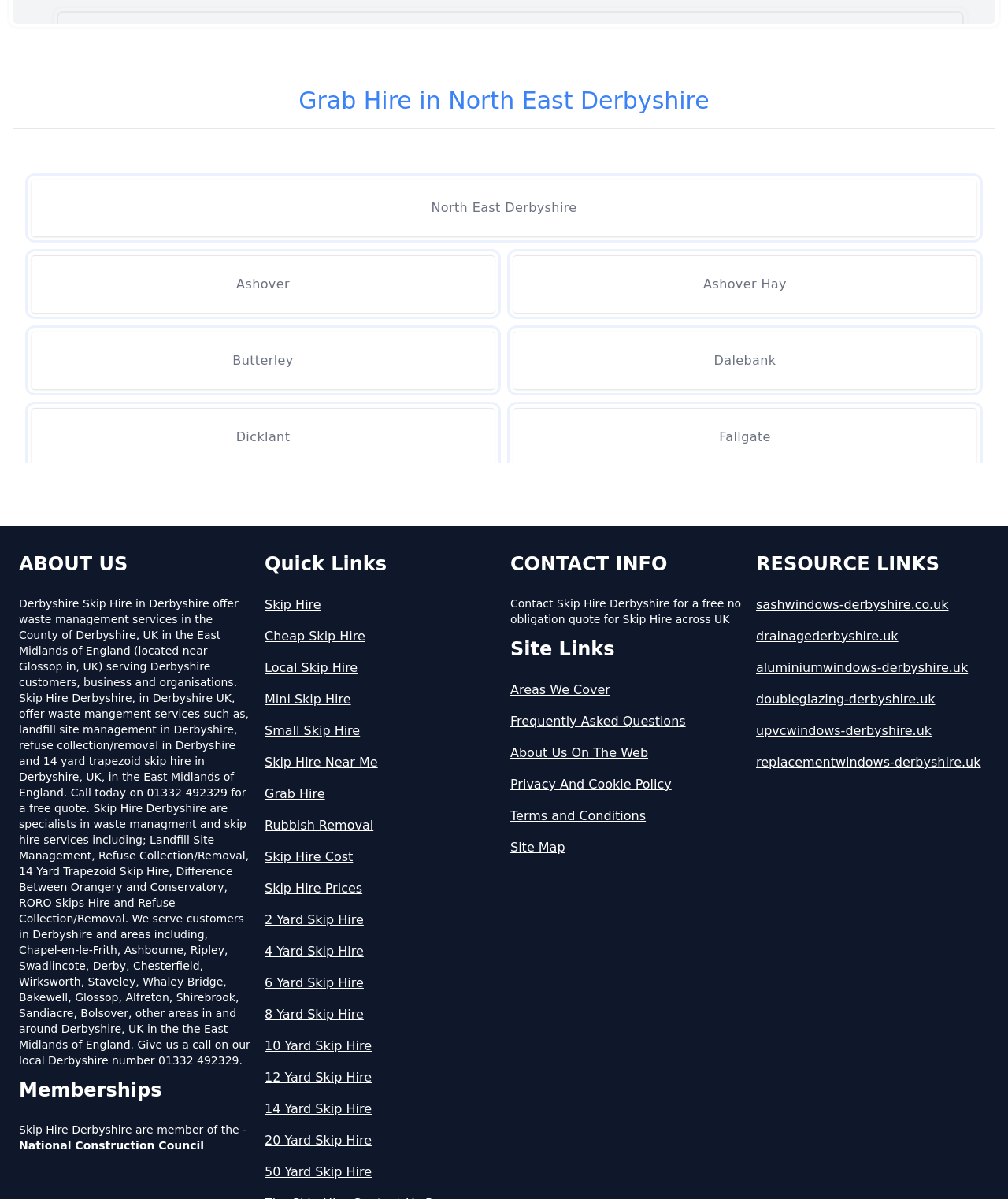Identify the bounding box coordinates for the element that needs to be clicked to fulfill this instruction: "Click on 'How Much Does It Cost To Hire A Grab Lorry In Derbyshire'". Provide the coordinates in the format of four float numbers between 0 and 1: [left, top, right, bottom].

[0.056, 0.009, 0.956, 0.051]